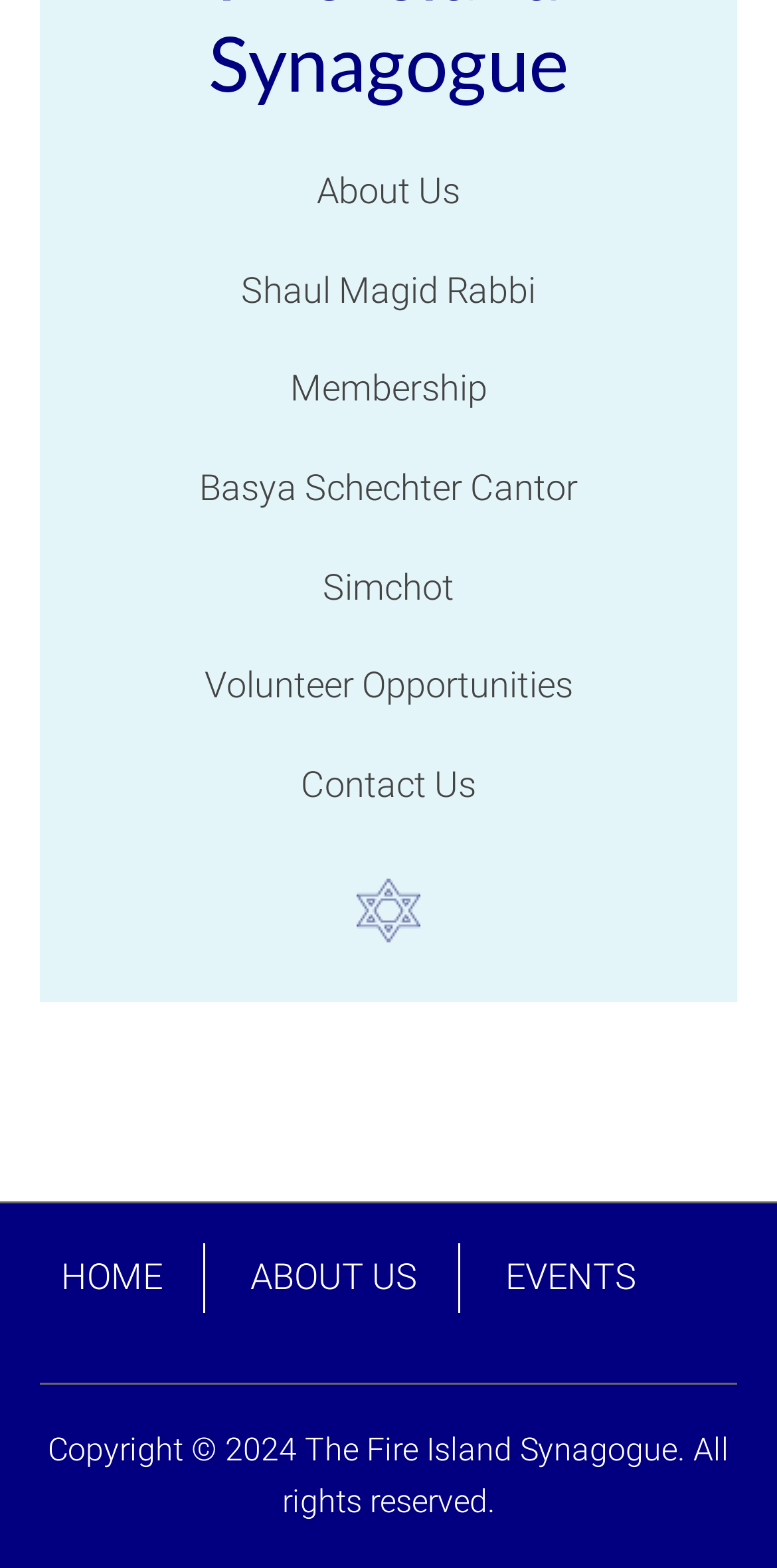Please find the bounding box coordinates of the element's region to be clicked to carry out this instruction: "go to home page".

[0.078, 0.801, 0.209, 0.828]